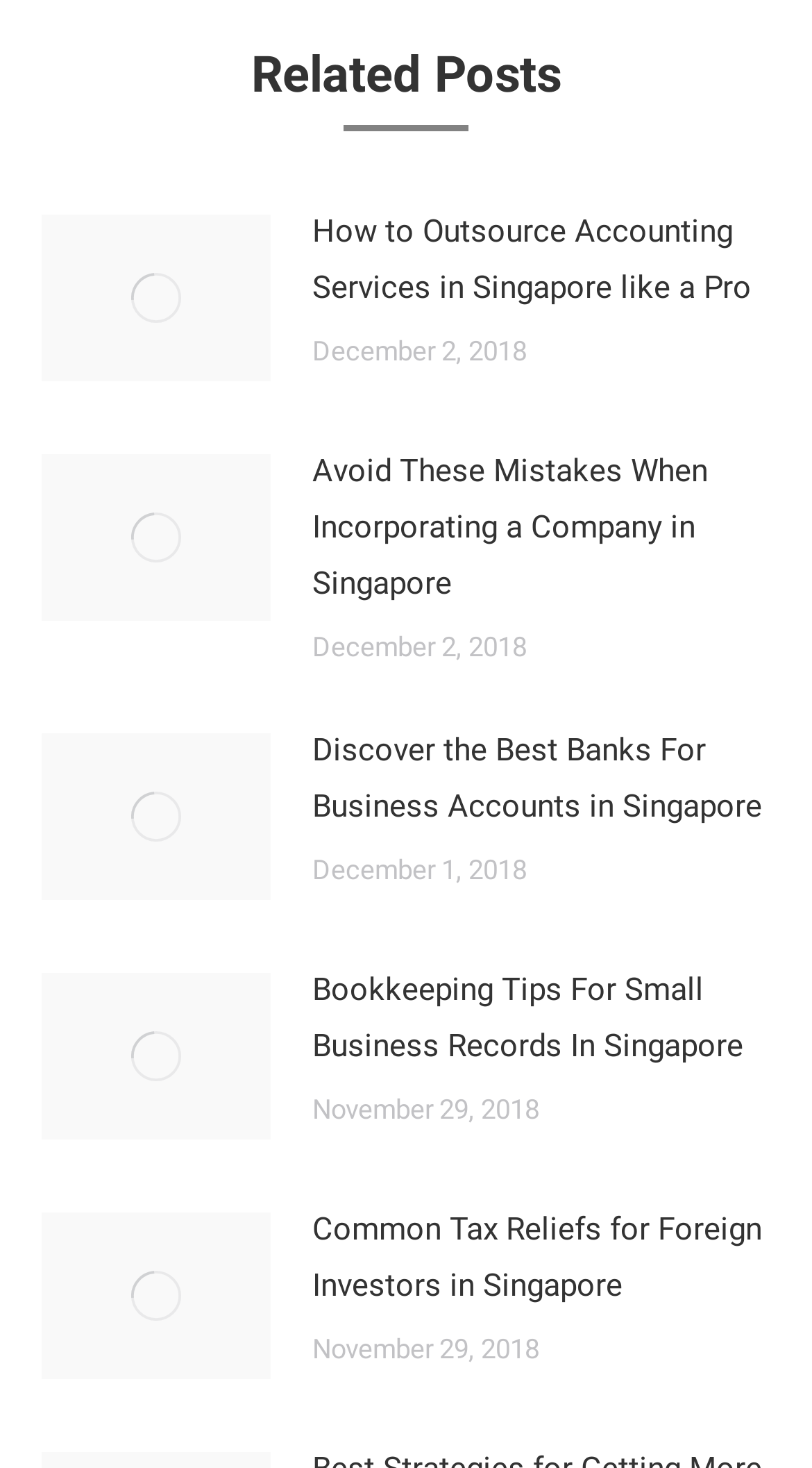Can you give a comprehensive explanation to the question given the content of the image?
How many related posts are shown on this page?

The webpage has a heading 'Related Posts' and below it, there are five articles, each with an image, a link, and a time. These articles are arranged vertically, indicating that there are five related posts shown on this page.